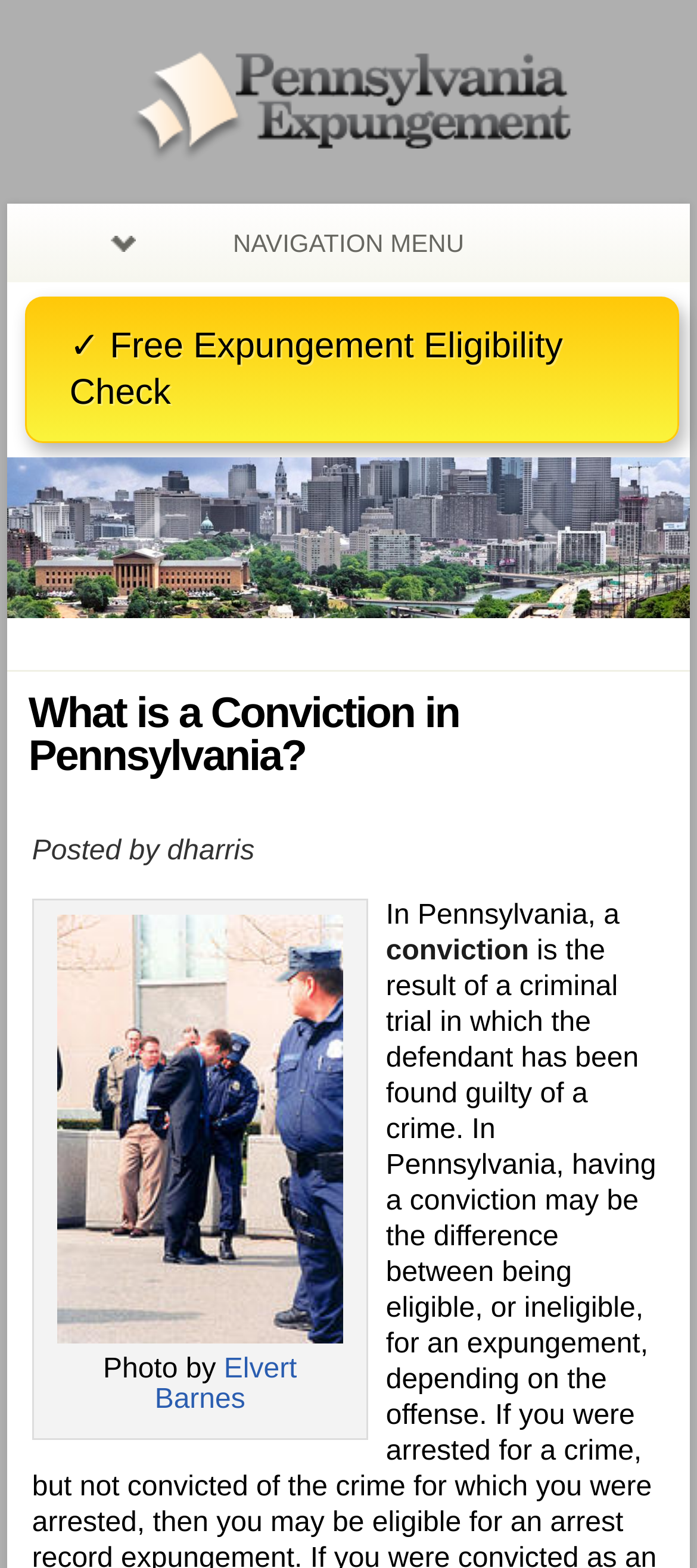What is the logo of this website?
Using the image as a reference, answer the question with a short word or phrase.

Expunge Pennsylvania